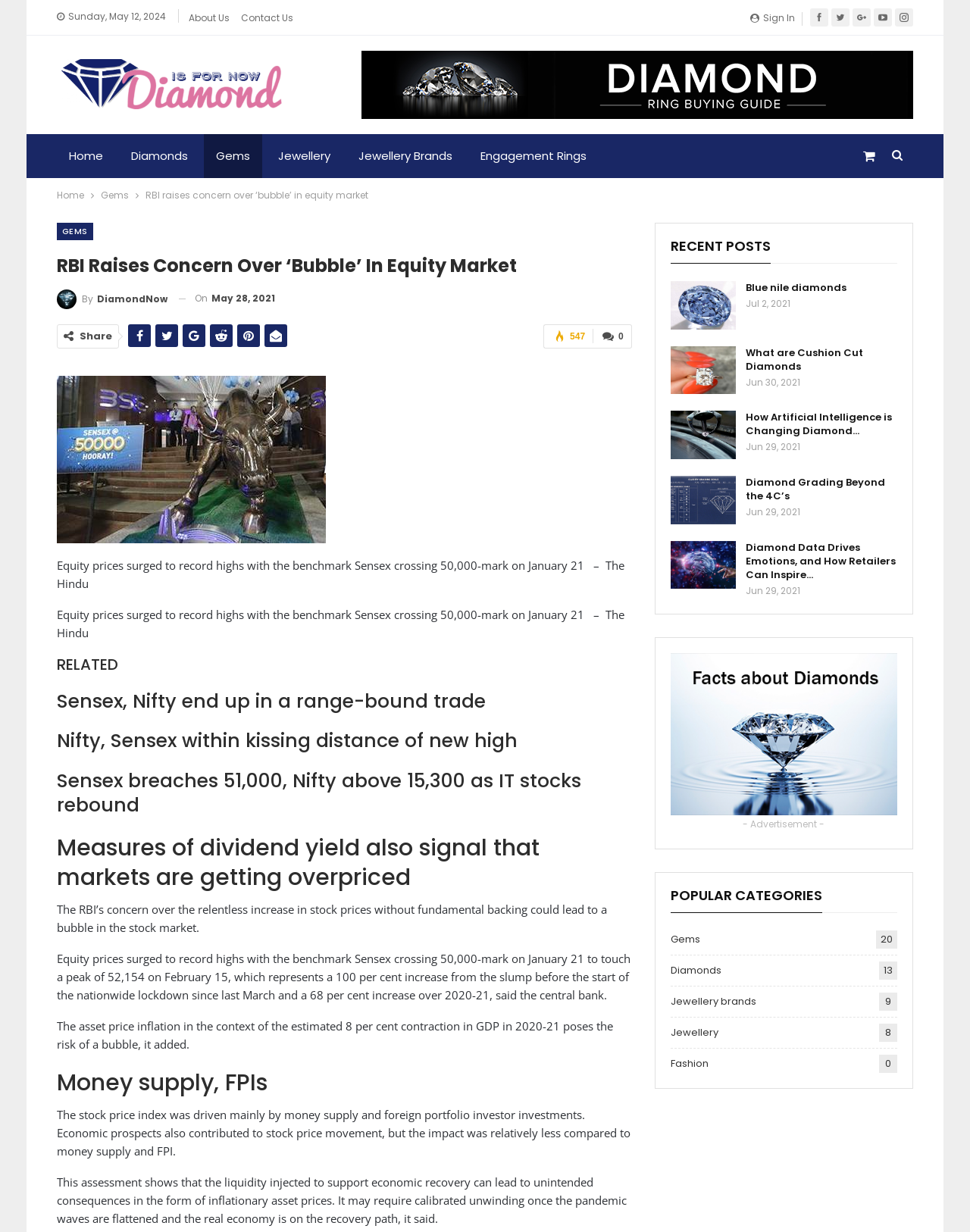Please provide a brief answer to the following inquiry using a single word or phrase:
What is the date mentioned in the breadcrumbs?

Sunday, May 12, 2024